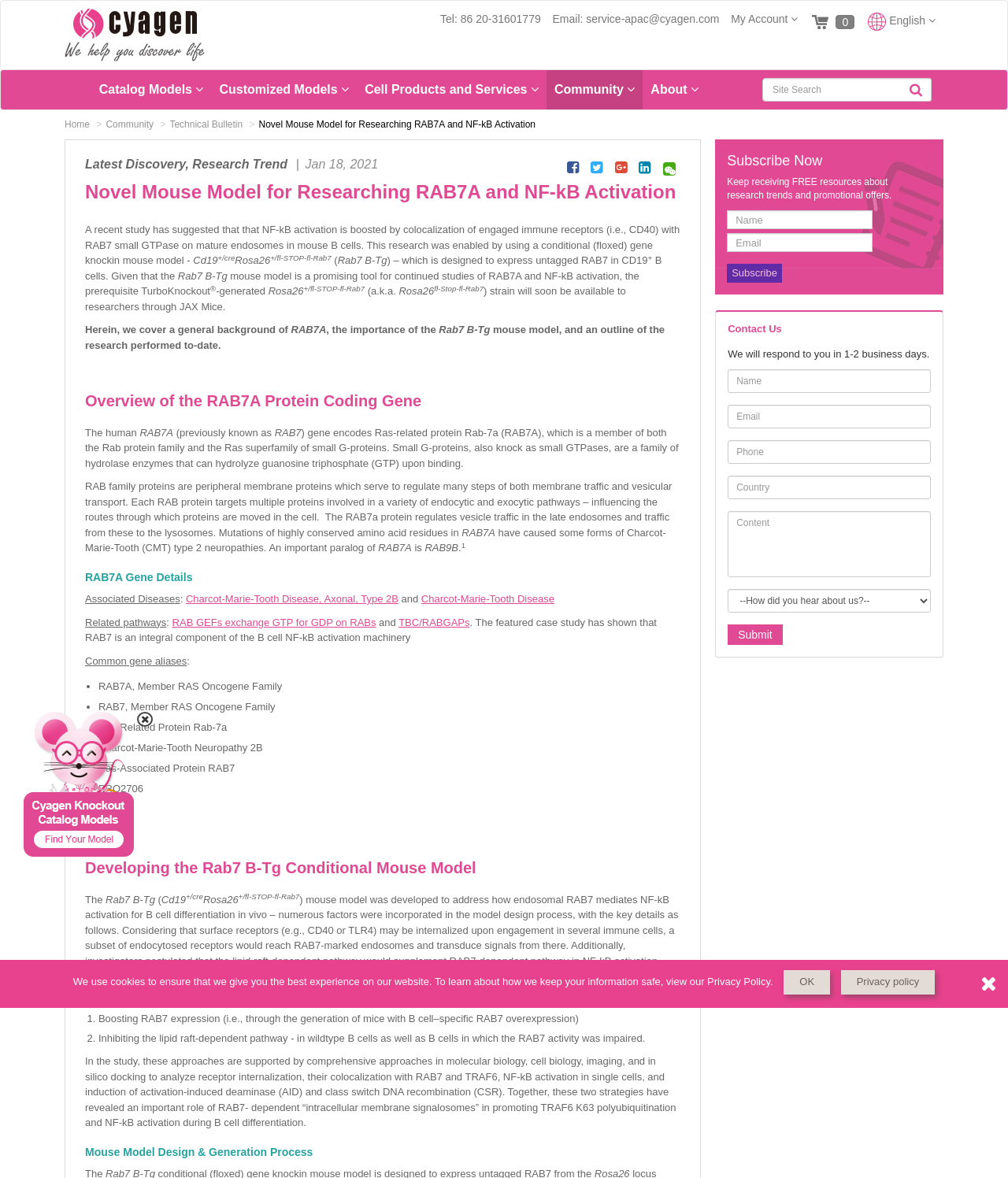Determine the bounding box coordinates of the clickable element to complete this instruction: "View the Technical Bulletin". Provide the coordinates in the format of four float numbers between 0 and 1, [left, top, right, bottom].

[0.168, 0.101, 0.241, 0.11]